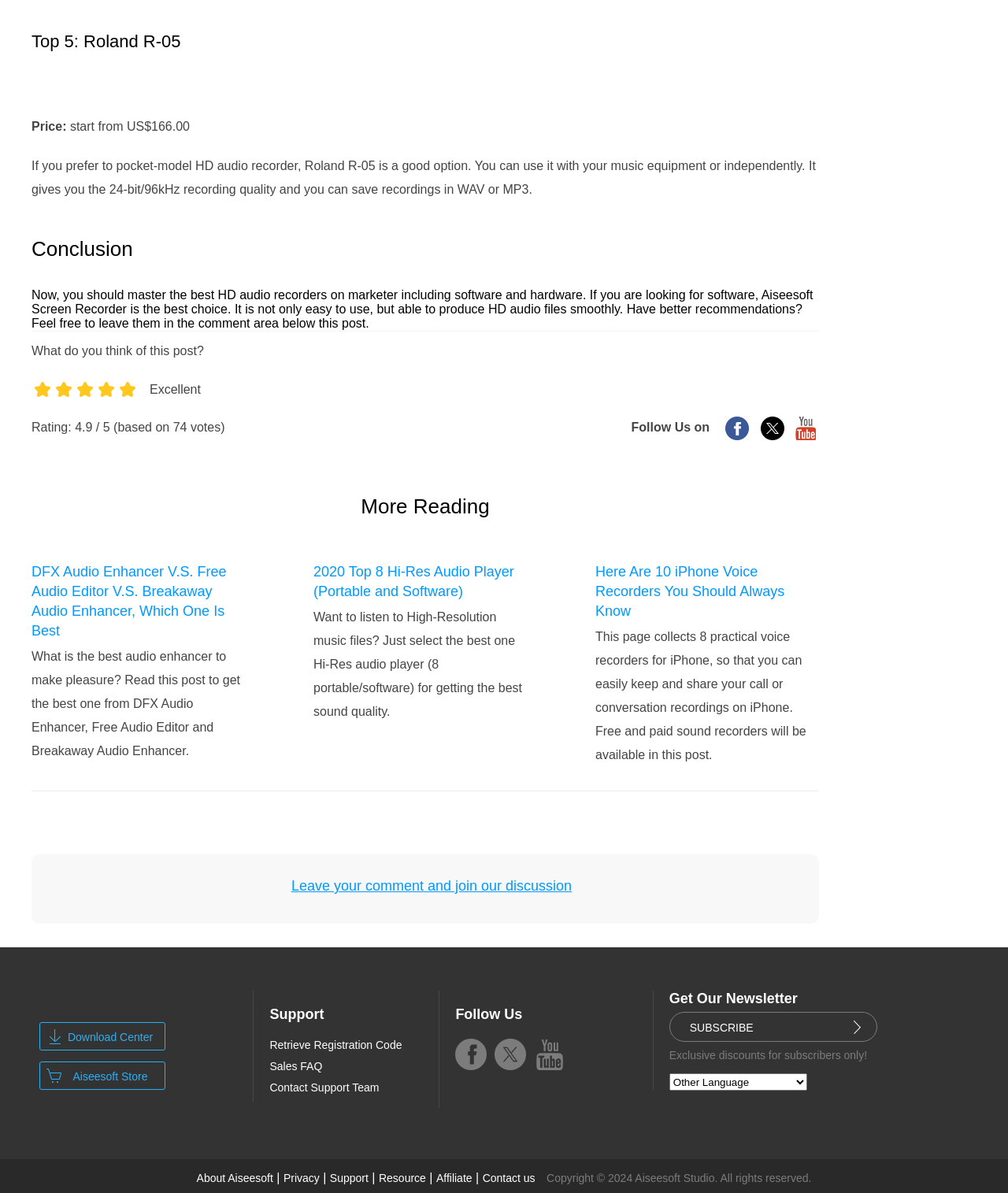What is the price of Roland R-05?
Carefully examine the image and provide a detailed answer to the question.

The price of Roland R-05 is mentioned in the StaticText element with ID 195, which is 'start from US$166.00'.